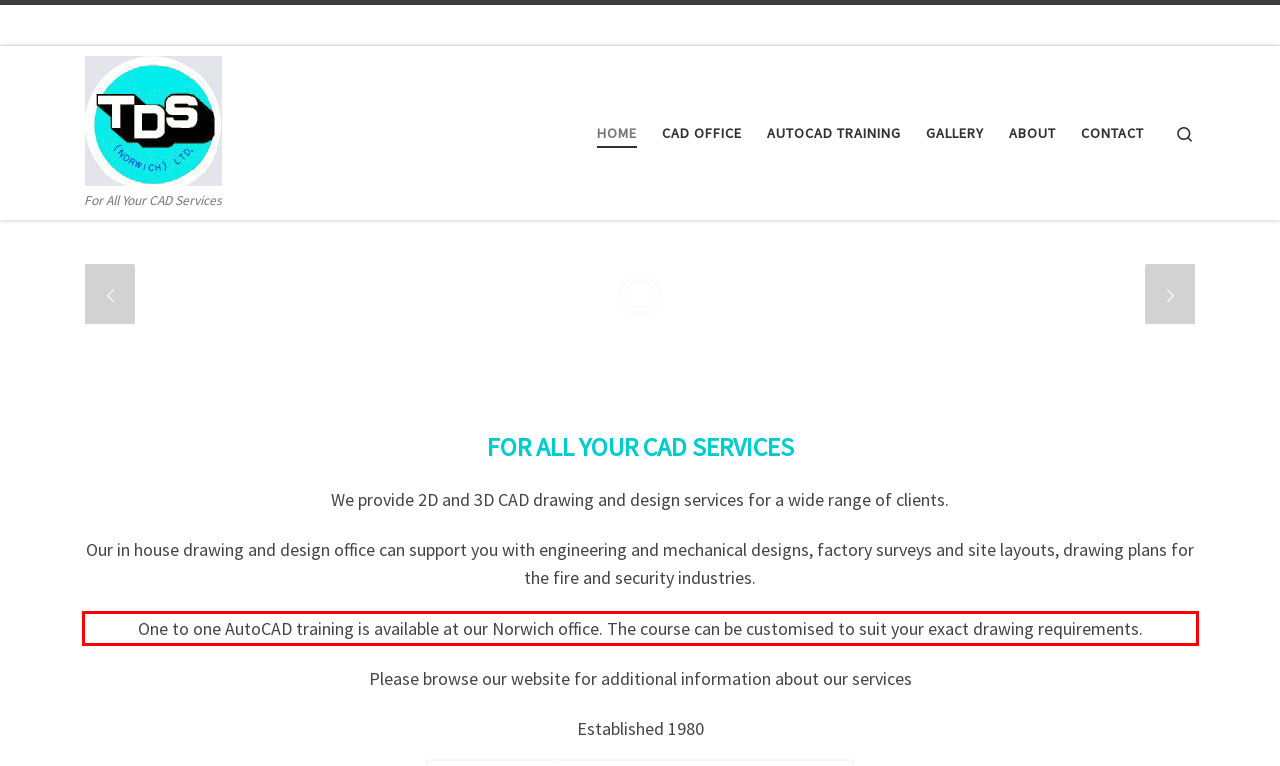You have a screenshot with a red rectangle around a UI element. Recognize and extract the text within this red bounding box using OCR.

One to one AutoCAD training is available at our Norwich office. The course can be customised to suit your exact drawing requirements.